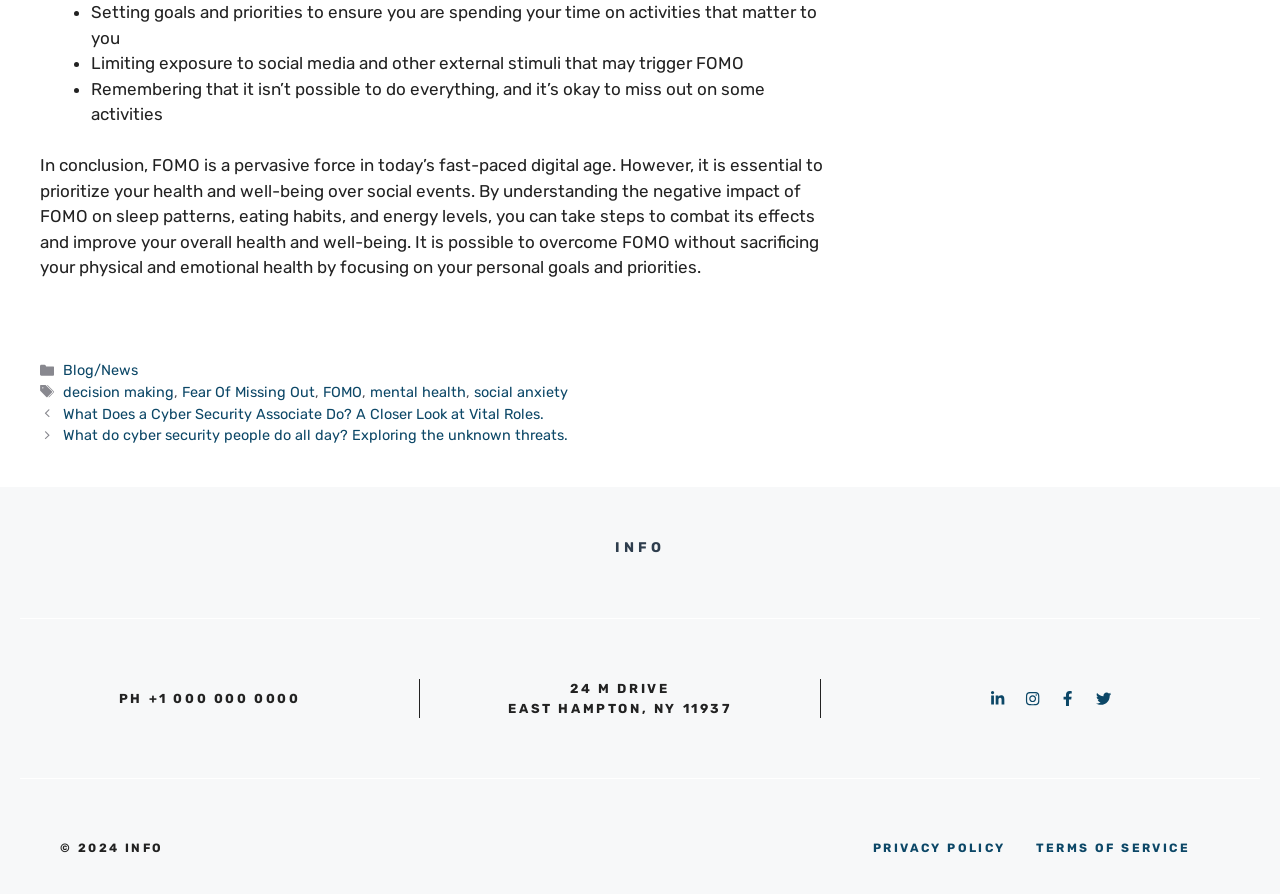Can you show the bounding box coordinates of the region to click on to complete the task described in the instruction: "Call the phone number"?

[0.093, 0.773, 0.235, 0.79]